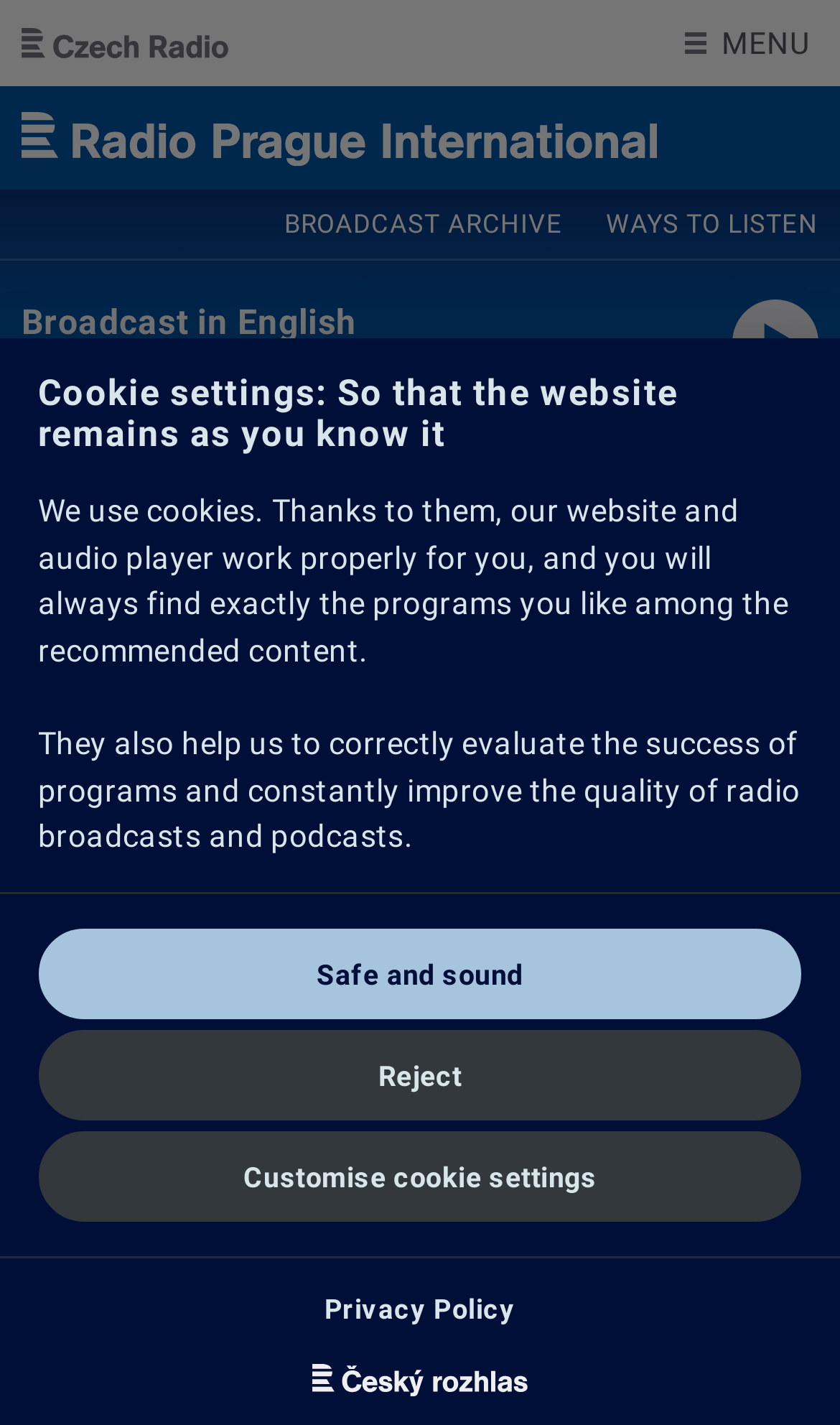Give a detailed overview of the webpage's appearance and contents.

This webpage is the news portal of Radio Prague International. At the top left, there is a link to "Czech Radio" and a link to "MENU" at the top right. Below the top section, there is a horizontal menu with links to "Broadcast in English", "BROADCAST ARCHIVE", and "WAYS TO LISTEN". 

On the left side, there is a vertical menu with links to "News", "Domestic affairs", and "More…". Below this menu, there are language selection links, including "CS", "DE", "EN", "ES", "FR", "РУ", and "УК". 

The main content area has a heading "News of Radio Prague" followed by a news article with a title "Lenert not protected by parliamentary immunity" and a date "03/25/2002". The article discusses the Czech Supreme Court's decision regarding Jozef Lenert, a former Communist Party official.

At the bottom of the page, there is a section about cookie settings, explaining how cookies are used to improve the website and audio player experience. This section includes three buttons: "Reject", "Safe and sound", and "Customise cookie settings". There are also links to "Privacy Policy" and another unknown link.